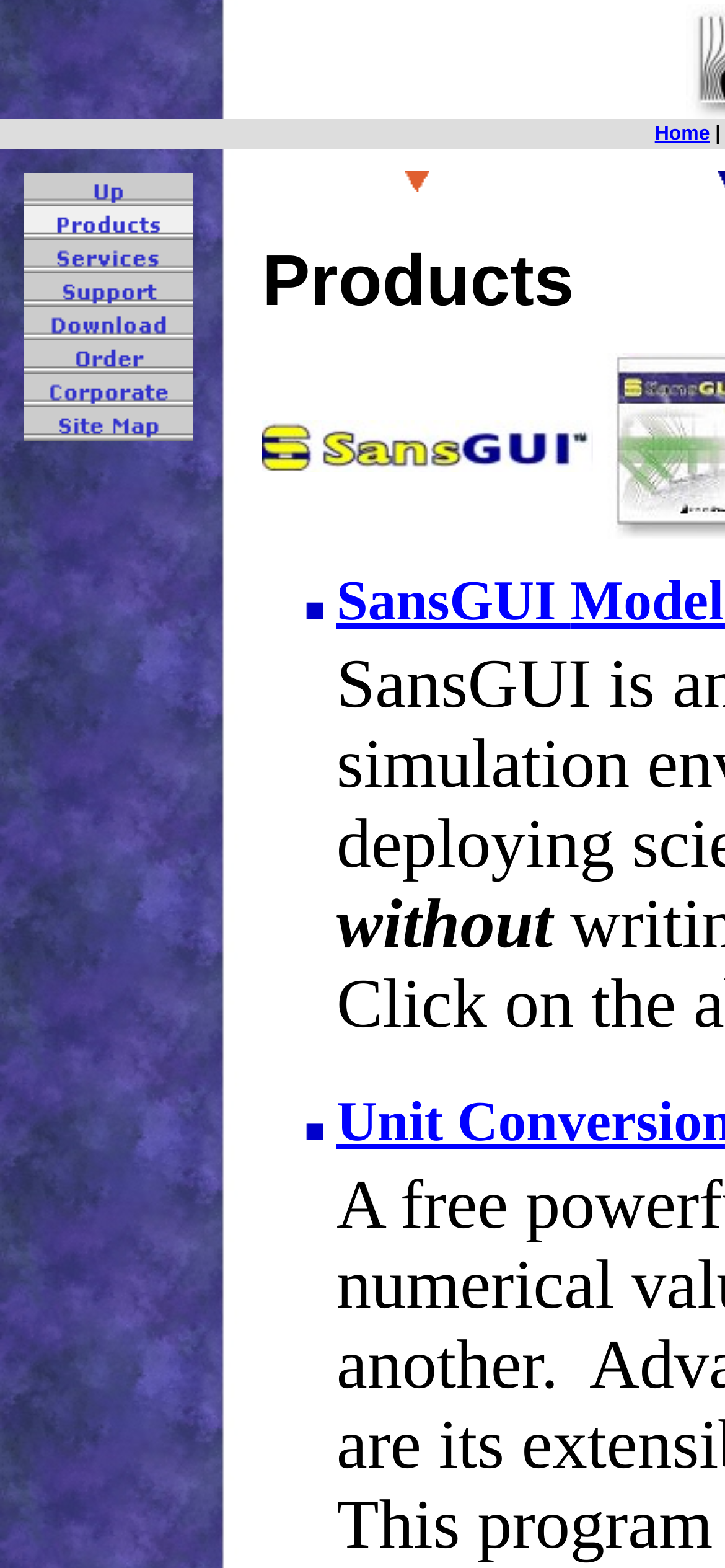Could you please study the image and provide a detailed answer to the question:
What is the first link in the top navigation bar?

I looked at the top navigation bar and found that the first link is 'Up', which is accompanied by an image with the same name.